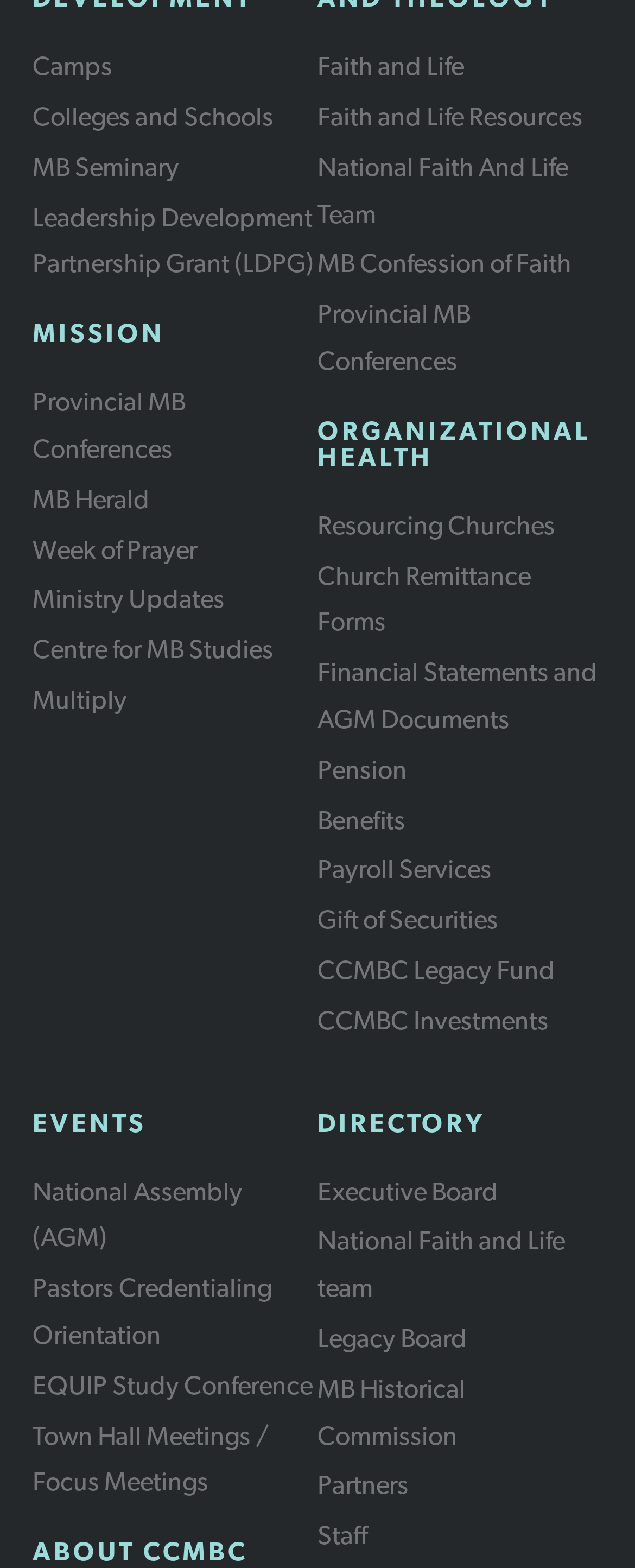Provide a one-word or brief phrase answer to the question:
What is the first link under the 'DIRECTORY' heading?

Executive Board